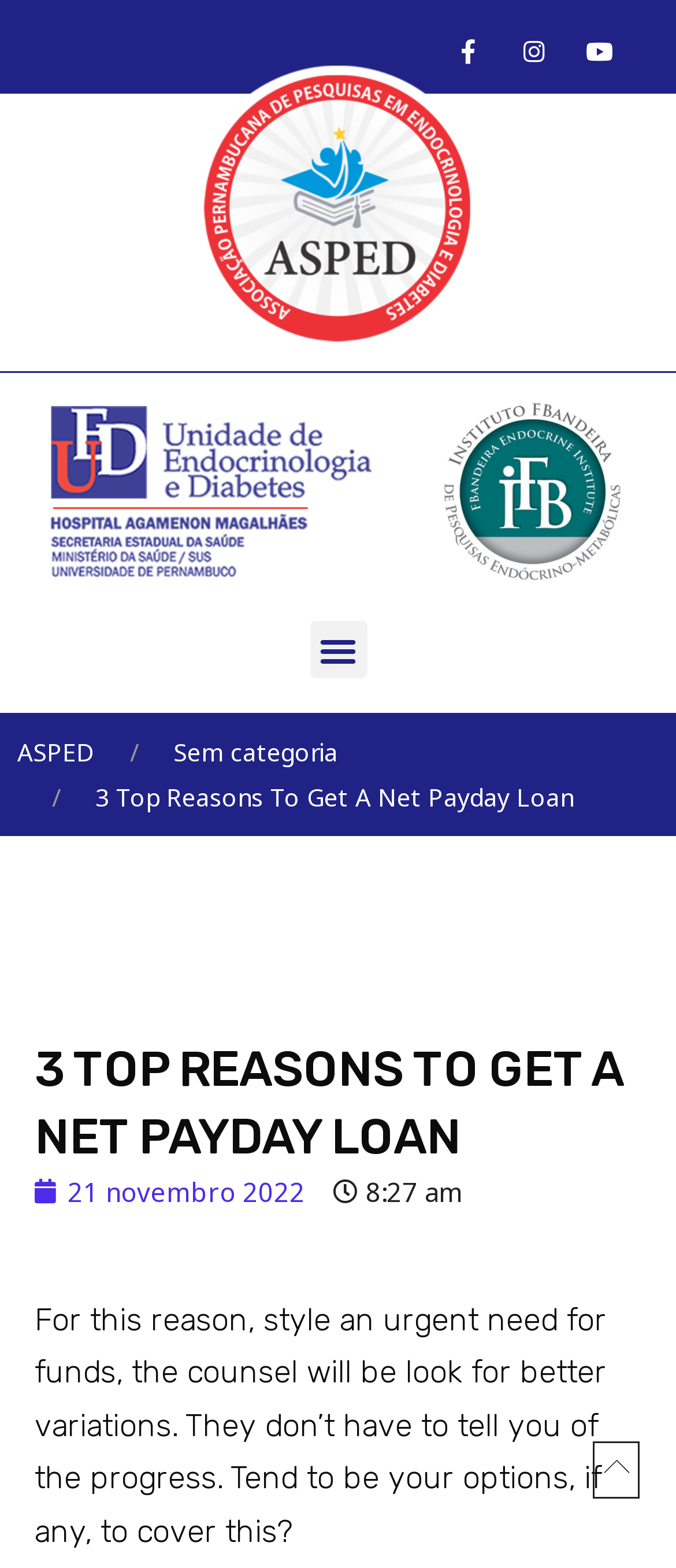Calculate the bounding box coordinates for the UI element based on the following description: "21 novembro 2022". Ensure the coordinates are four float numbers between 0 and 1, i.e., [left, top, right, bottom].

[0.051, 0.746, 0.451, 0.774]